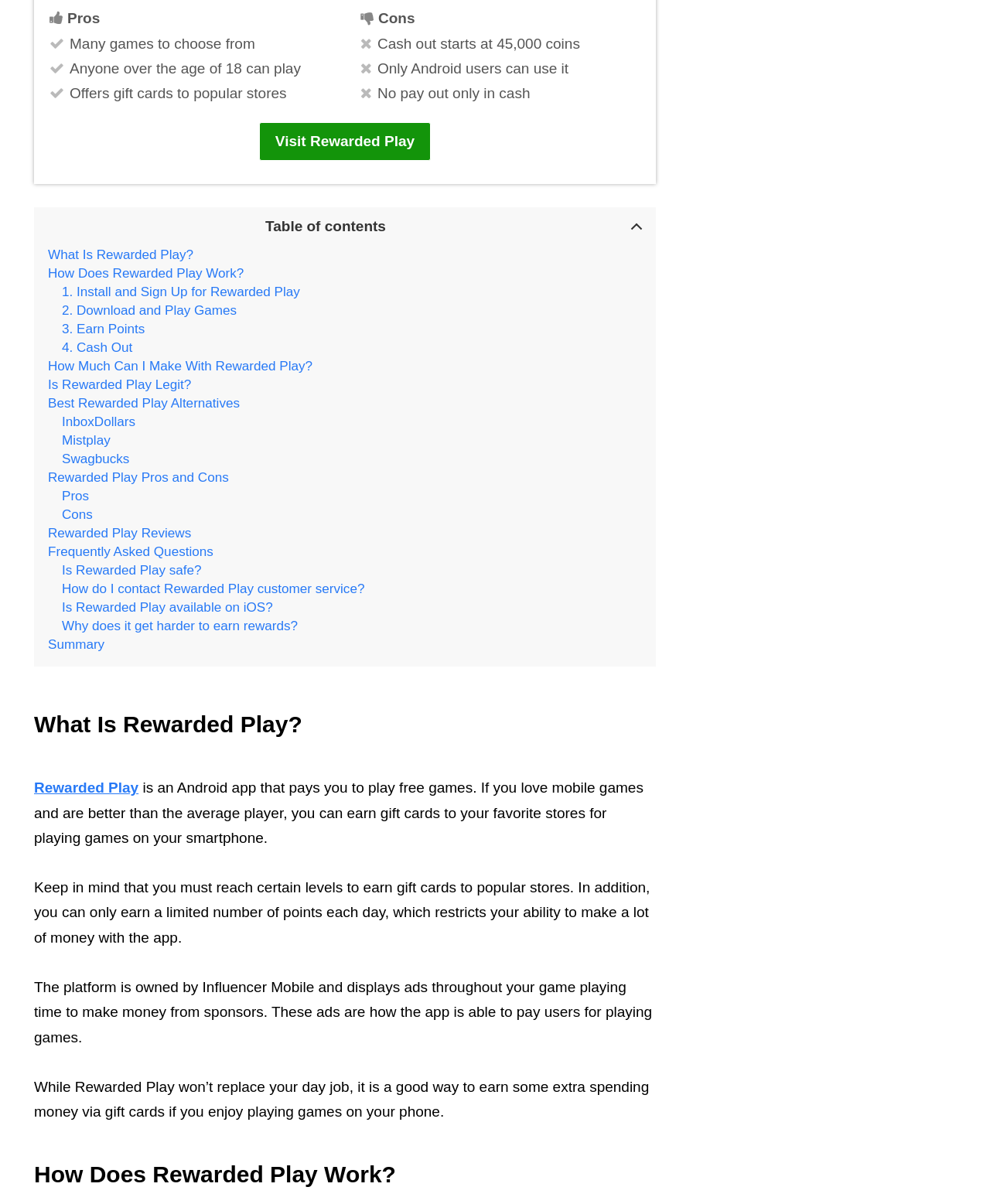What is Rewarded Play?
Using the details from the image, give an elaborate explanation to answer the question.

Rewarded Play is an Android app that pays users to play free games on their smartphones. It is owned by Influencer Mobile and displays ads throughout the game playing time to make money from sponsors. Users can earn gift cards to popular stores by reaching certain levels and playing games.